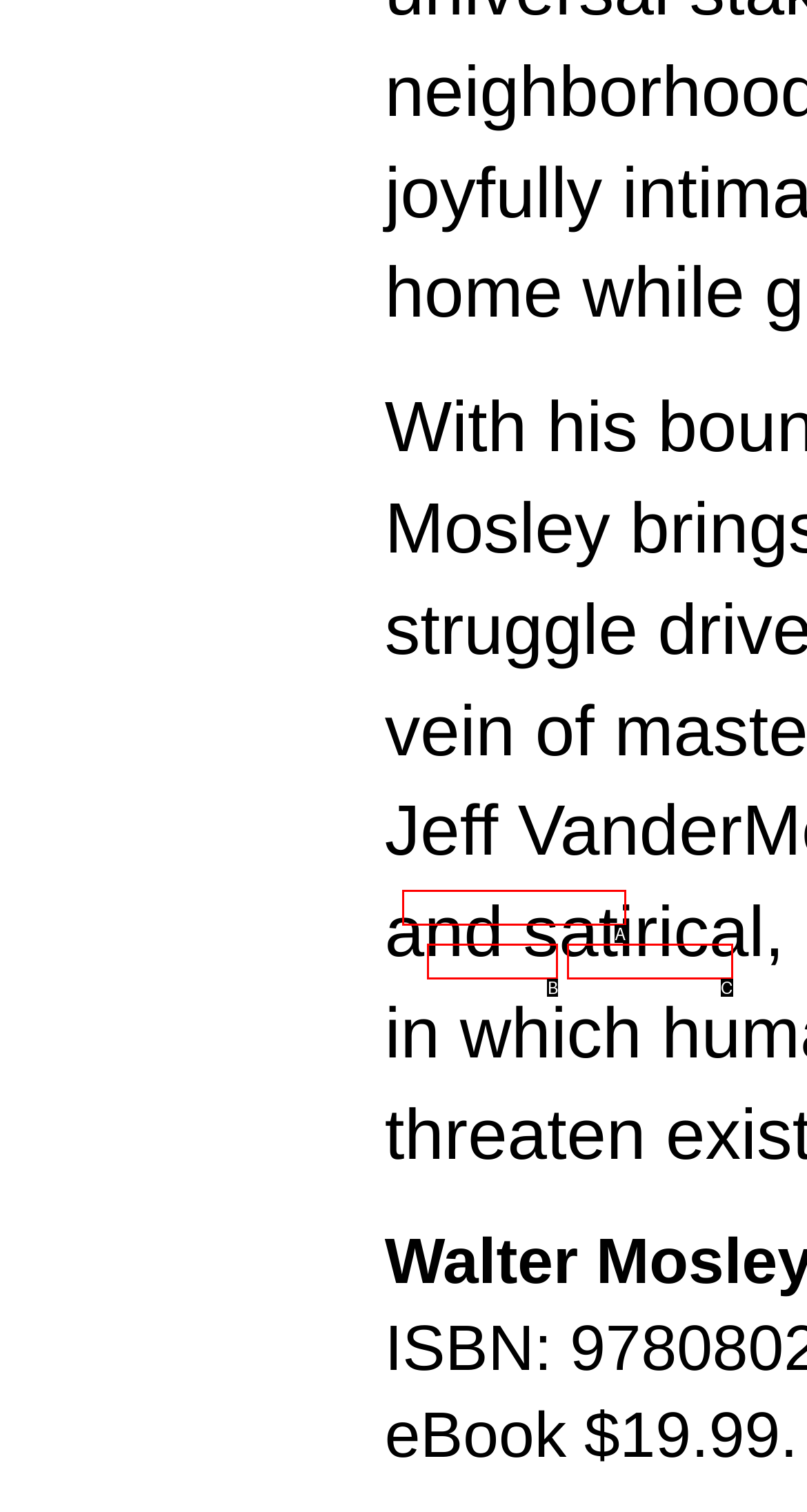Please provide the letter of the UI element that best fits the following description: alt="Thomas Wörtche"
Respond with the letter from the given choices only.

A